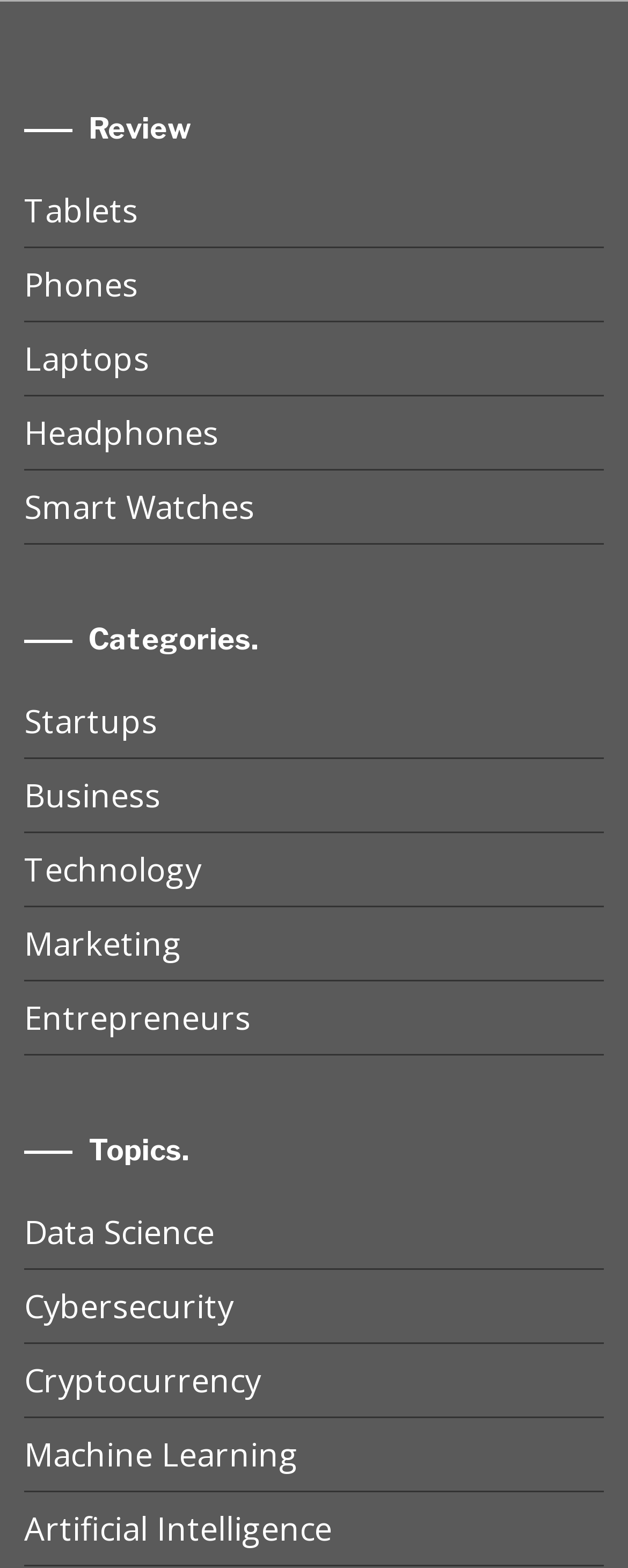Highlight the bounding box of the UI element that corresponds to this description: "aria-label="Open Search Bar"".

None